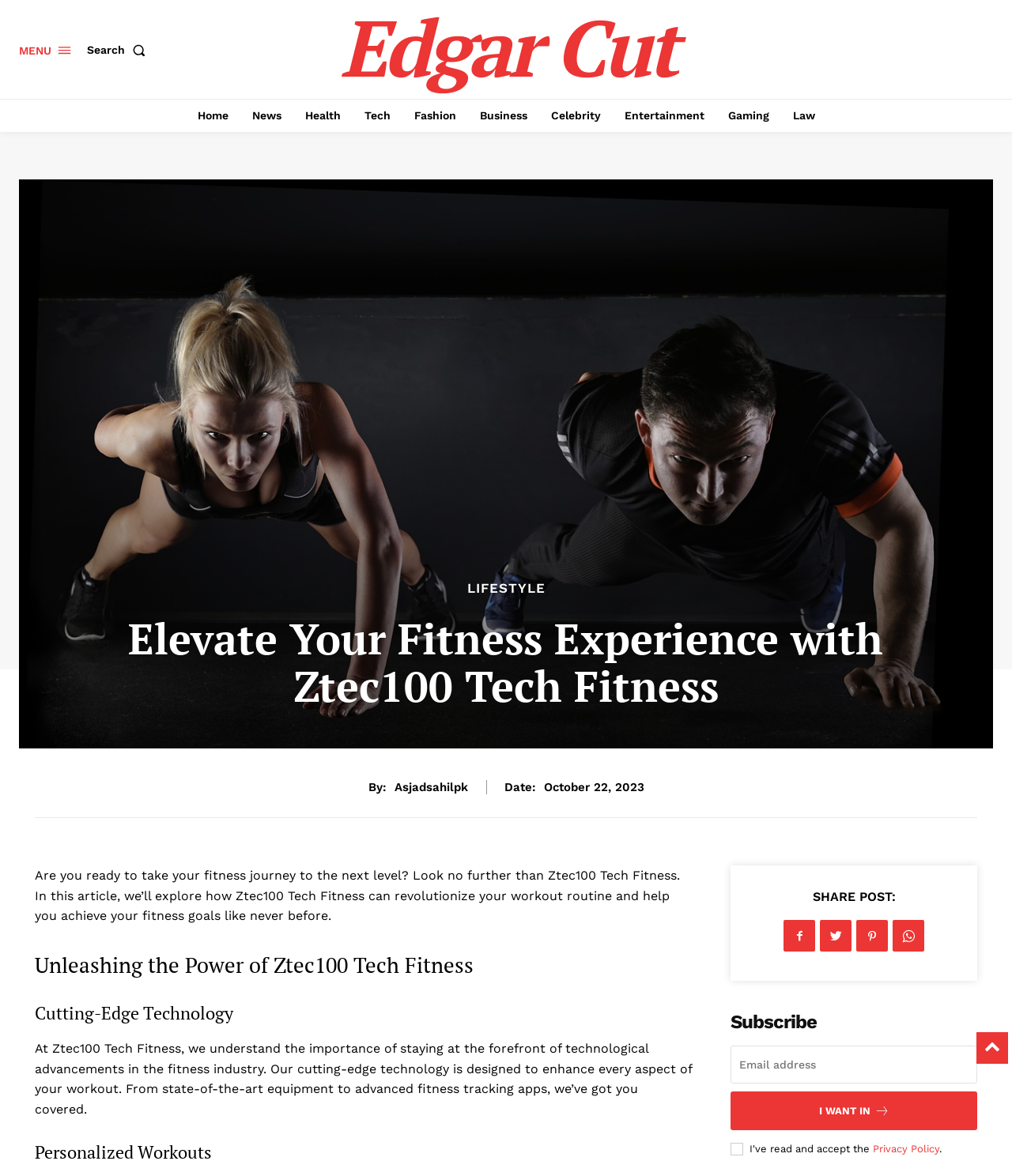What type of technology is used in the fitness program?
Refer to the screenshot and respond with a concise word or phrase.

Cutting-edge technology